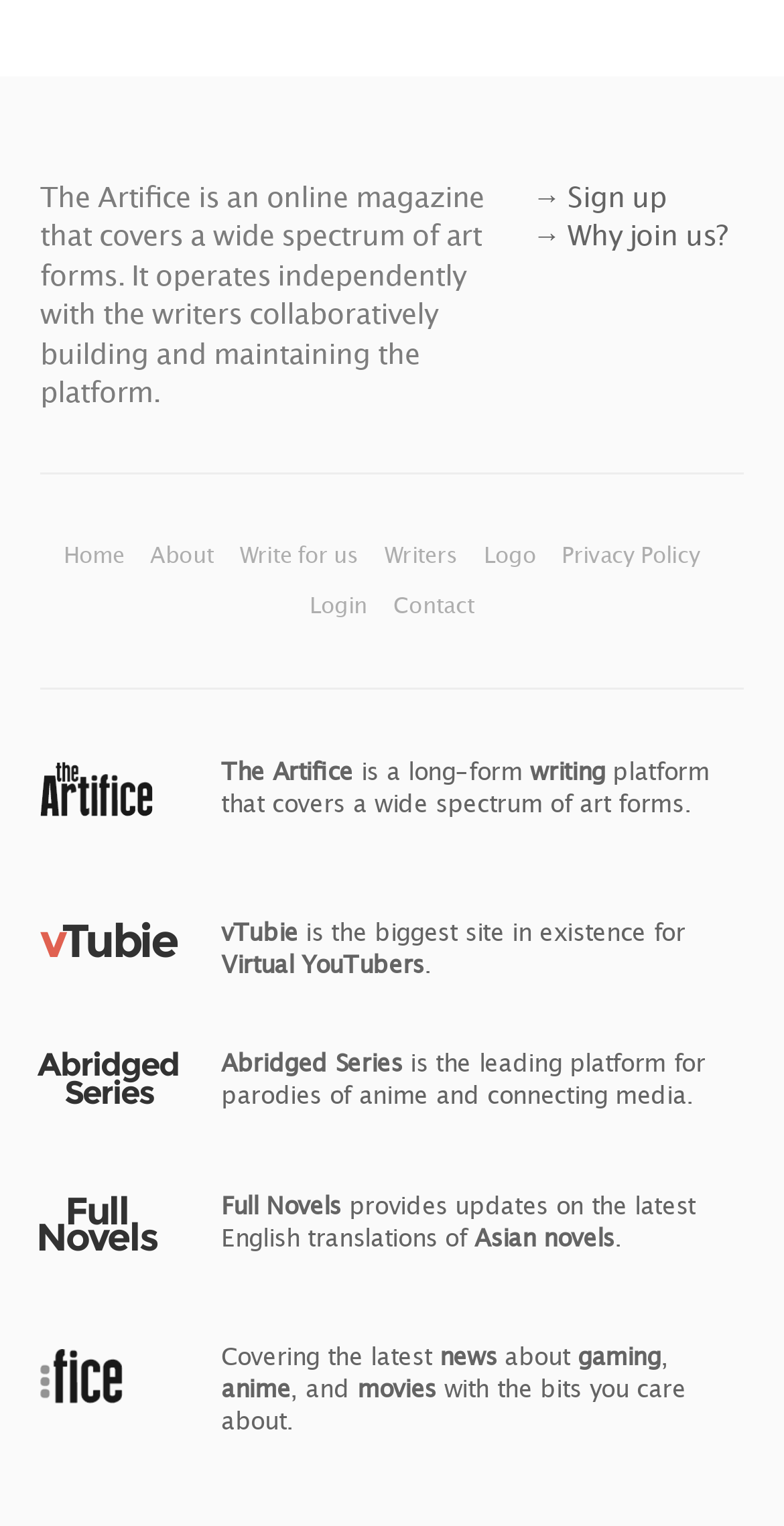Answer the question with a brief word or phrase:
How many links are there in the top navigation bar?

6